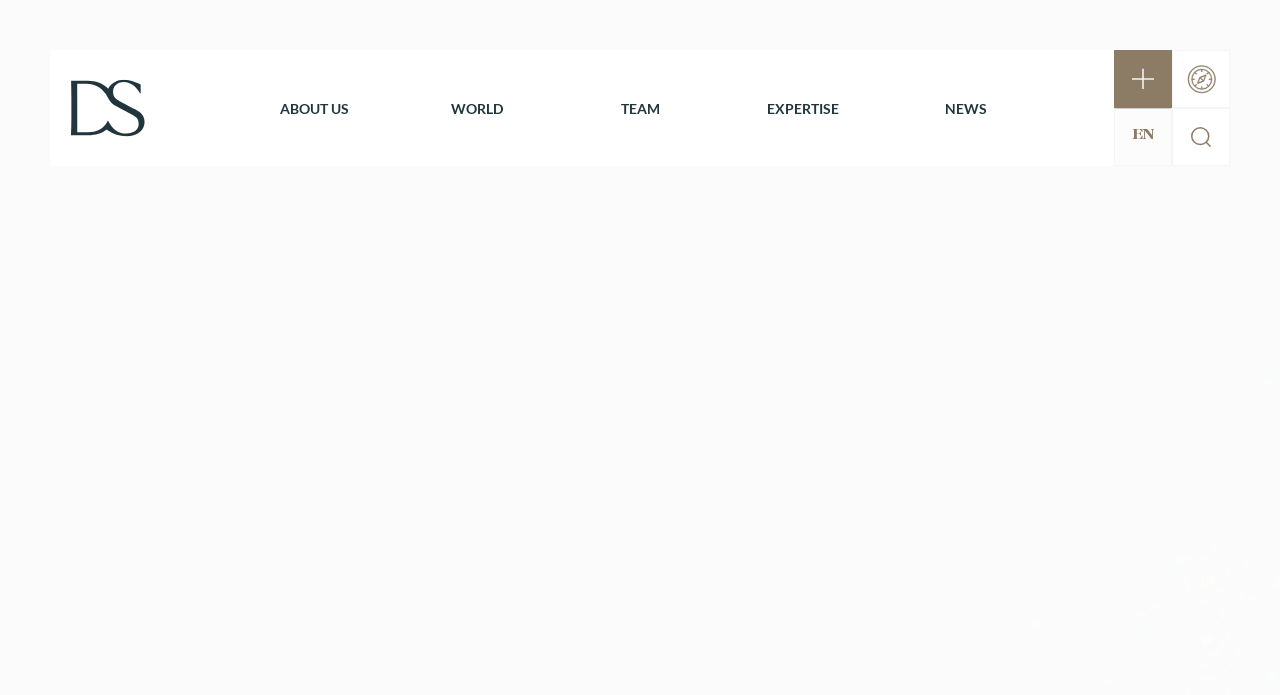Find the bounding box of the UI element described as follows: "Письмо в редакцию".

None